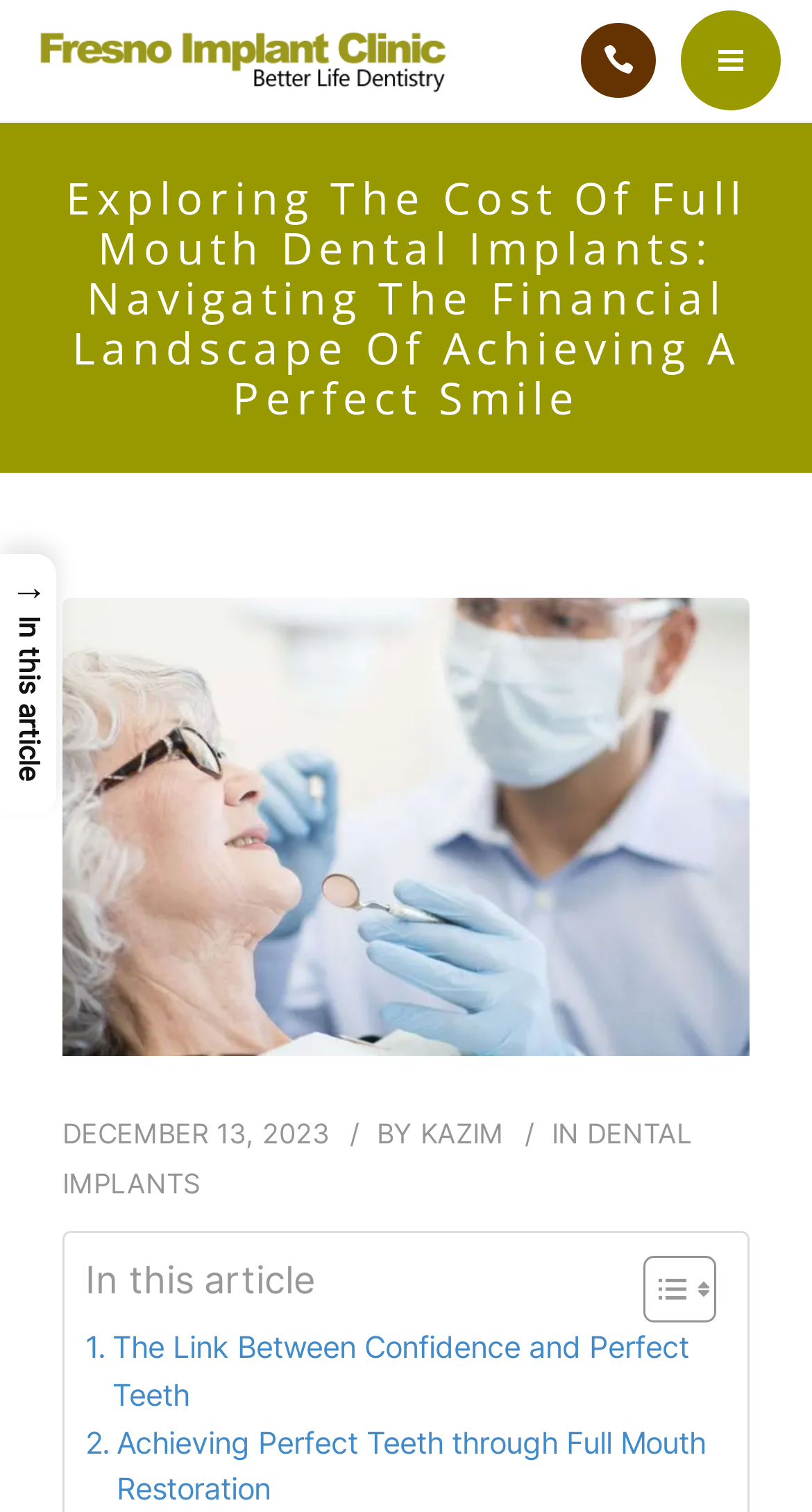What is the purpose of the 'Toggle Table of Content' link?
Using the image, give a concise answer in the form of a single word or short phrase.

To show or hide the table of content